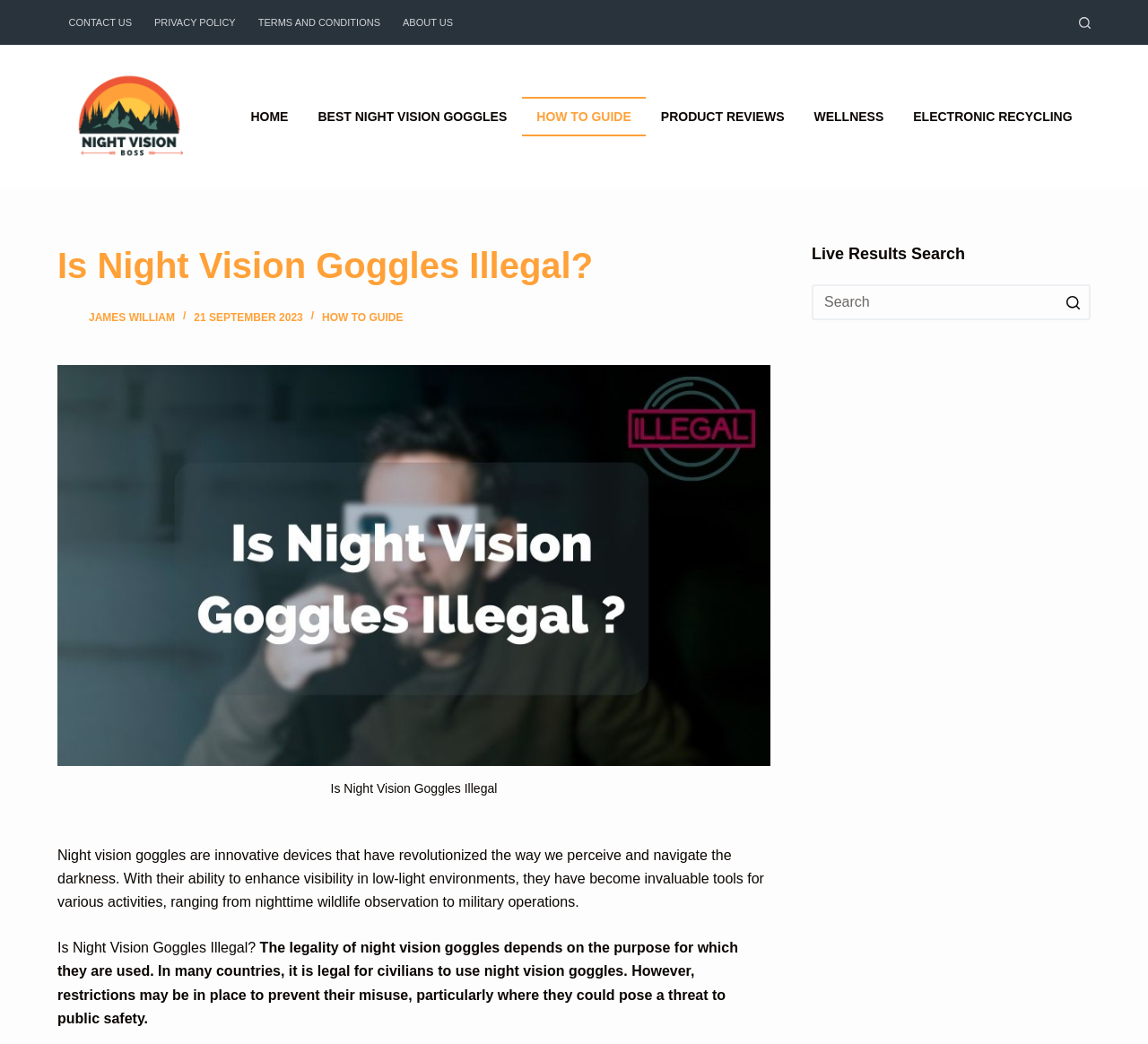Create an elaborate caption that covers all aspects of the webpage.

The webpage is about night vision goggles, with a focus on their legality. At the top left, there is a "Skip to content" link, followed by a horizontal navigation menu with five menu items: "CONTACT US", "PRIVACY POLICY", "TERMS AND CONDITIONS", and "ABOUT US". 

To the right of the navigation menu, there is a button to open a search form. Below the navigation menu, there is a logo of "nightvisionboss.com" with an image and a link to the website.

On the top right, there is another horizontal navigation menu with eight menu items: "HOME", "BEST NIGHT VISION GOGGLES", "HOW TO GUIDE", "PRODUCT REVIEWS", "WELLNESS", and "ELECTRONIC RECYCLING". 

Below the navigation menus, there is a header section with a heading "Is Night Vision Goggles Illegal?" and a subheading with the author's name "James William" and a timestamp "21 SEPTEMBER 2023". 

To the right of the header section, there is a link to "HOW TO GUIDE". Below the header section, there is a large image related to night vision goggles, with a caption below it.

The main content of the webpage starts with a paragraph explaining the innovative nature of night vision goggles and their various uses. This is followed by a section with a heading "Is Night Vision Goggles Illegal?" and a subheading explaining the legality of night vision goggles depending on their purpose.

On the right side of the webpage, there is a search box with a button to search for specific content. Below the search box, there is a status indicator showing "No results" initially.